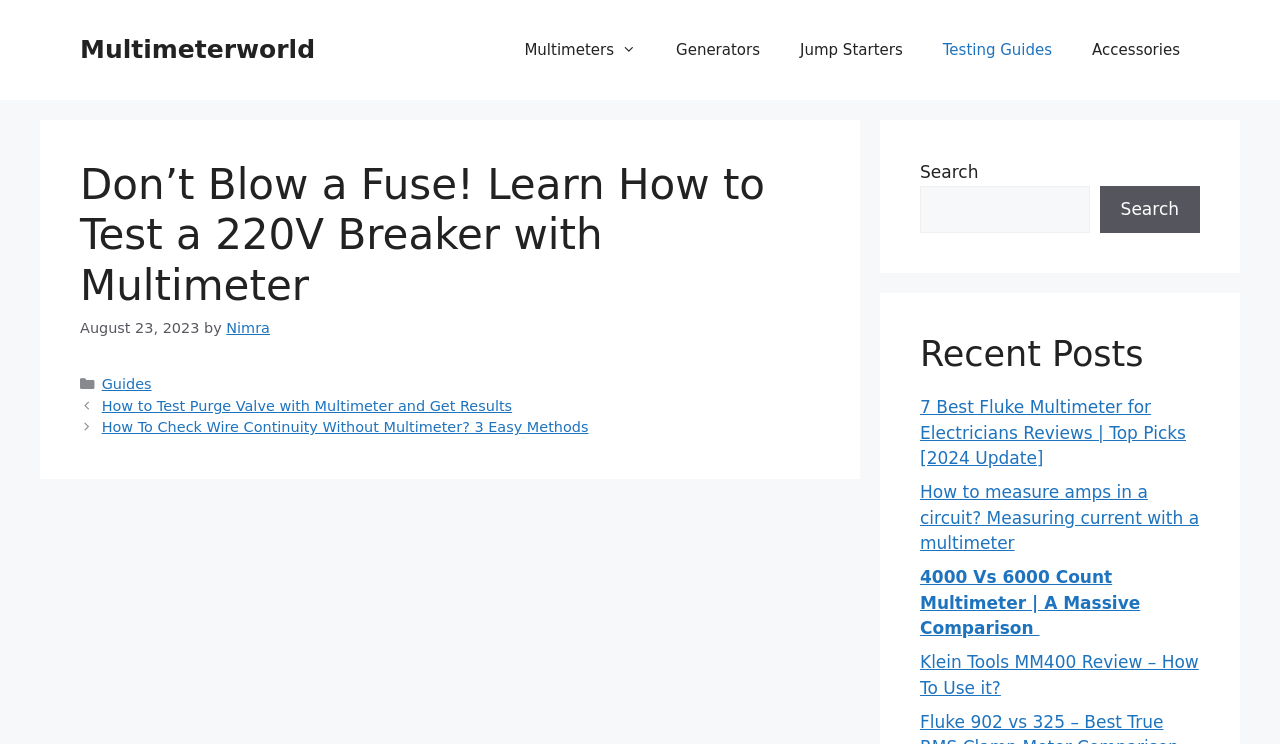What is the purpose of the search box?
Use the image to give a comprehensive and detailed response to the question.

I inferred the purpose of the search box by its label 'Search' and its location in the complementary section of the webpage, which suggests that it is intended for users to search the website.